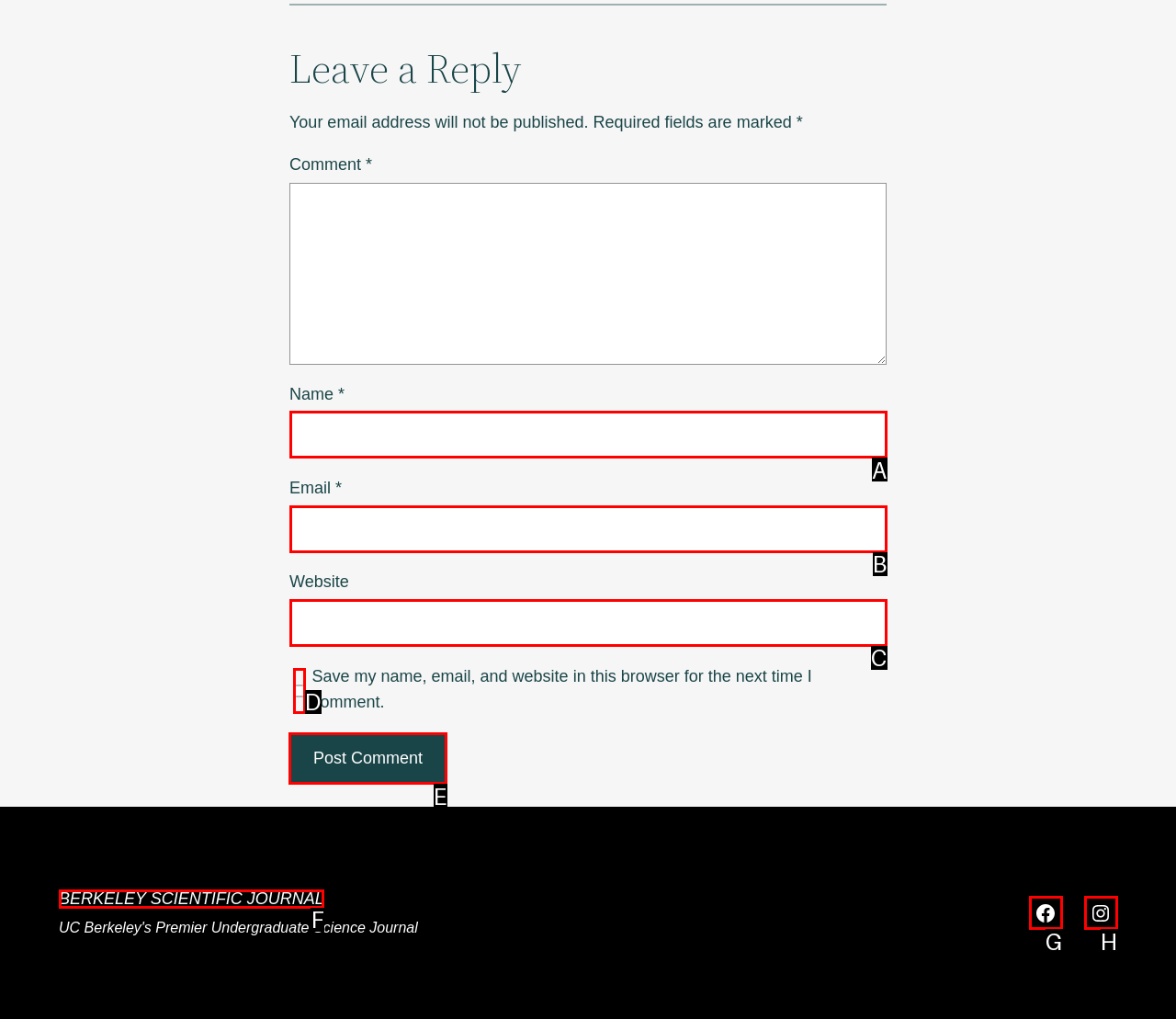Identify the correct HTML element to click for the task: Post a comment. Provide the letter of your choice.

E